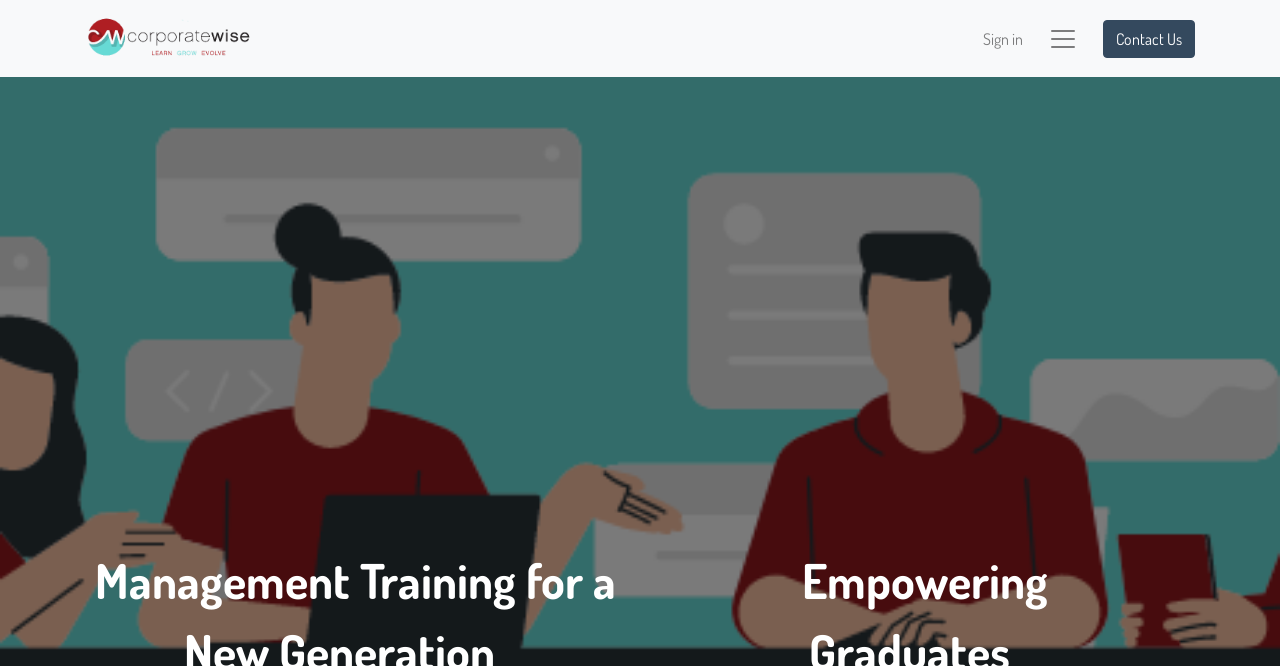Using the provided element description, identify the bounding box coordinates as (top-left x, top-left y, bottom-right x, bottom-right y). Ensure all values are between 0 and 1. Description: Contact Us

[0.862, 0.029, 0.934, 0.086]